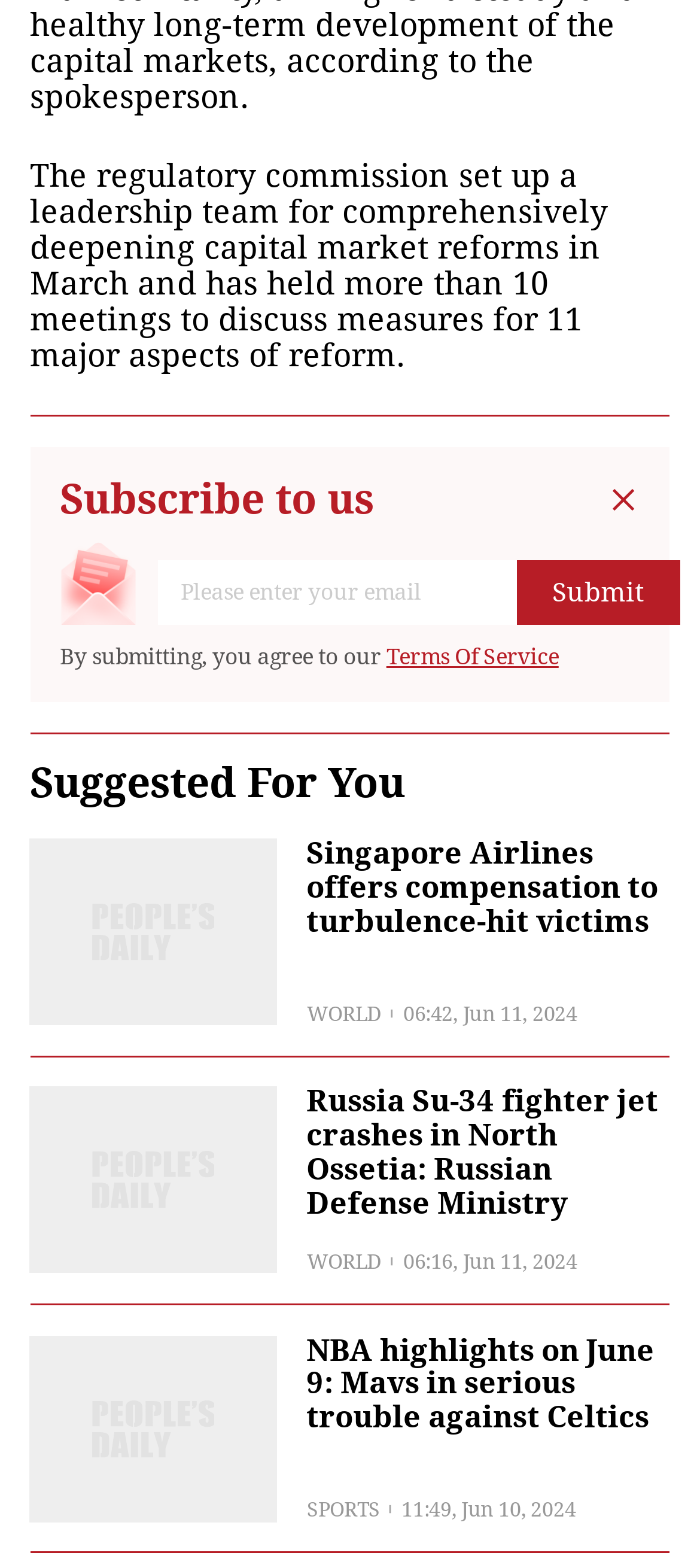Provide the bounding box coordinates, formatted as (top-left x, top-left y, bottom-right x, bottom-right y), with all values being floating point numbers between 0 and 1. Identify the bounding box of the UI element that matches the description: Terms Of Service

[0.552, 0.41, 0.798, 0.427]